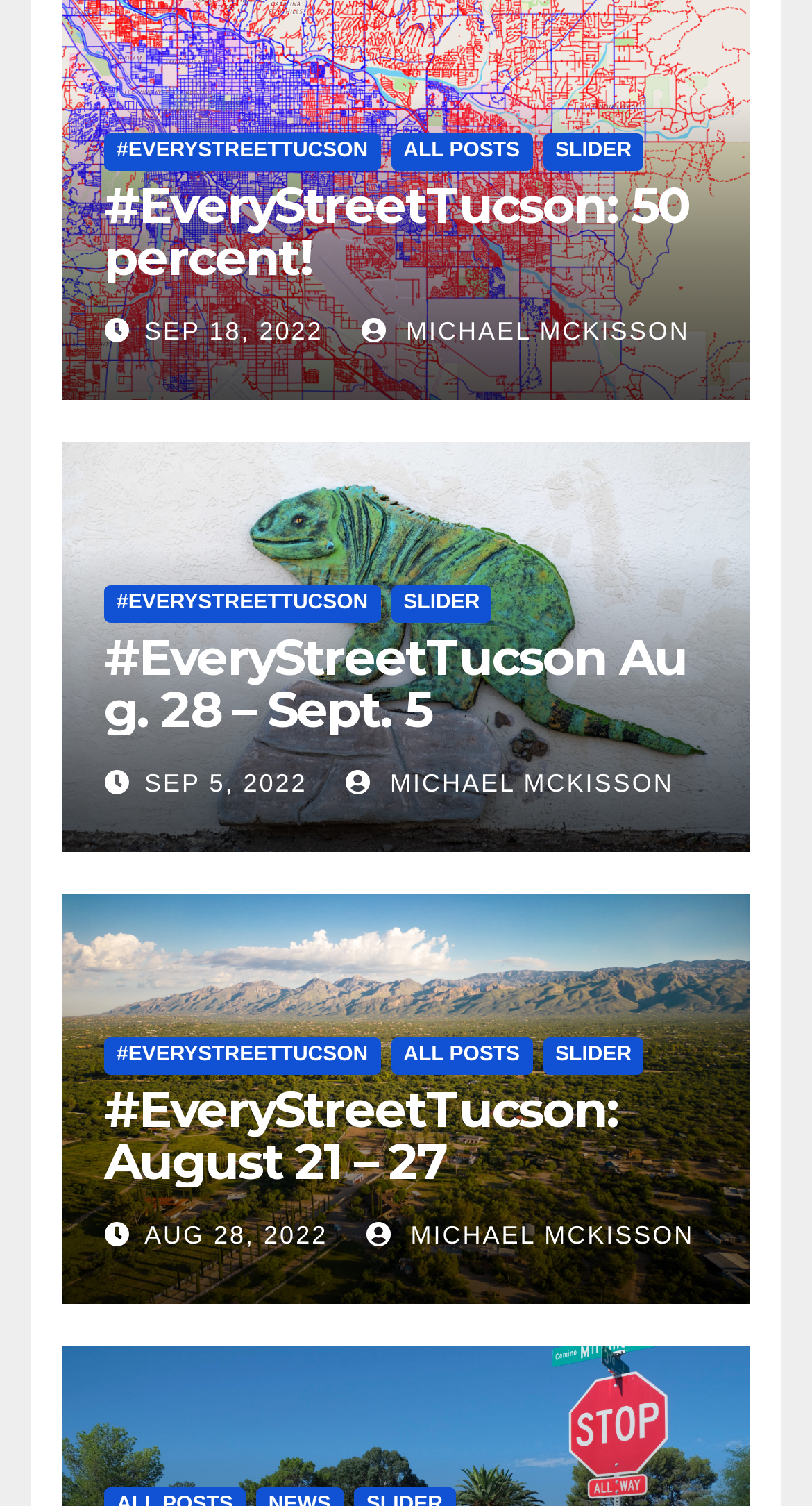Find and provide the bounding box coordinates for the UI element described with: "All Posts".

[0.481, 0.689, 0.656, 0.714]